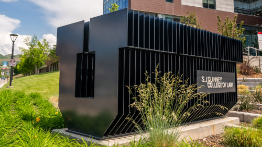Offer a detailed caption for the image presented.

The image showcases a modern architectural structure representing the S.J. Quinney College of Law at the University of Utah. The design features sleek, angular lines and a contemporary black facade, which contrasts with the lush greenery surrounding it. The prominent sign on the structure clearly identifies it as the S.J. Quinney College of Law, emphasizing its place within the university's commitment to legal education. The setting includes a well-maintained landscape with grass and decorative plants, enhancing the visual appeal and reflecting the college's vibrant community. The background features a bright blue sky with scattered clouds, adding a dynamic touch to the overall scene, capturing both the innovation in design and the natural beauty of the campus environment.